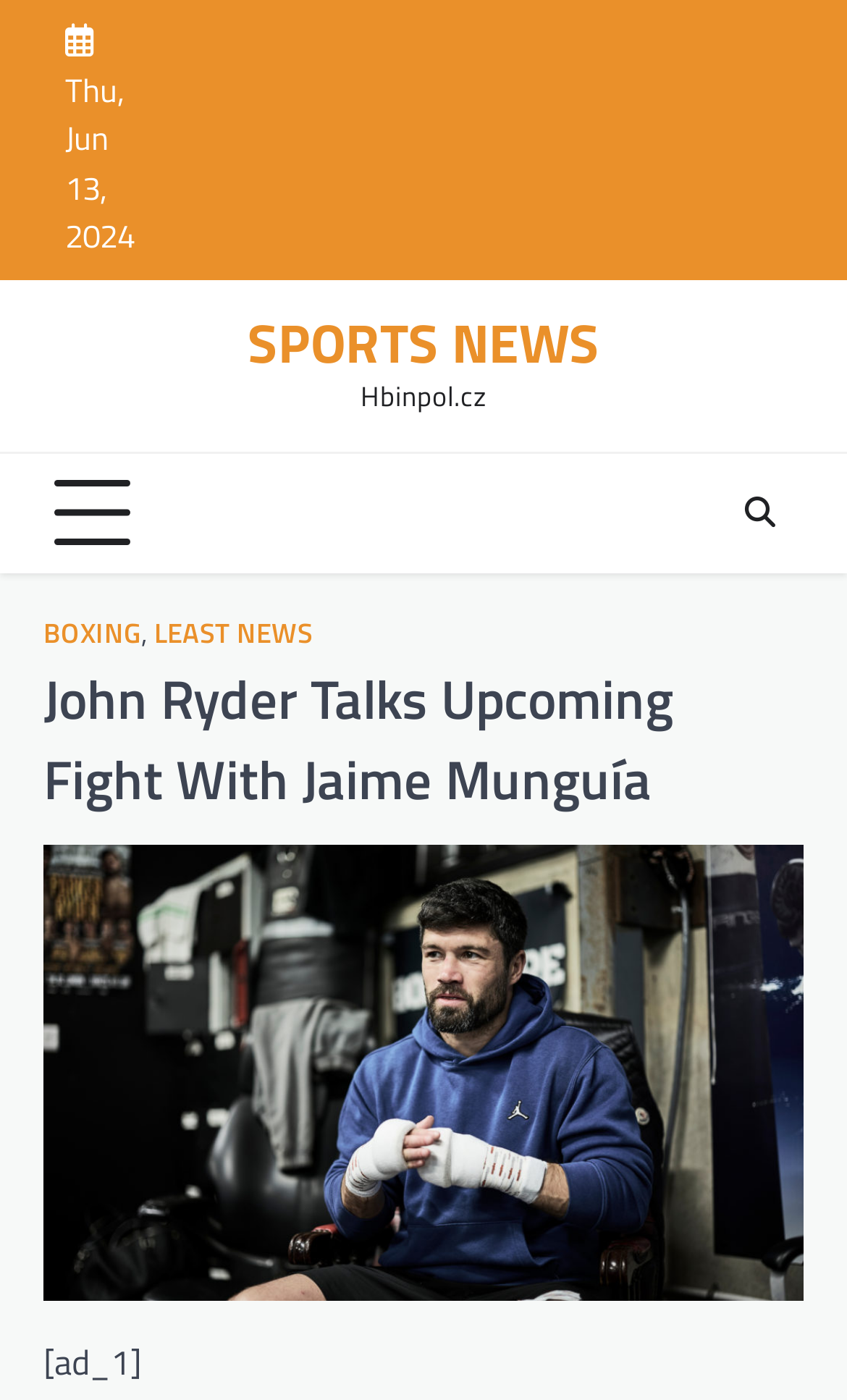Using the information from the screenshot, answer the following question thoroughly:
What is the date displayed on the webpage?

The date is displayed at the top of the webpage, in a static text element with a bounding box coordinate of [0.077, 0.046, 0.159, 0.186].